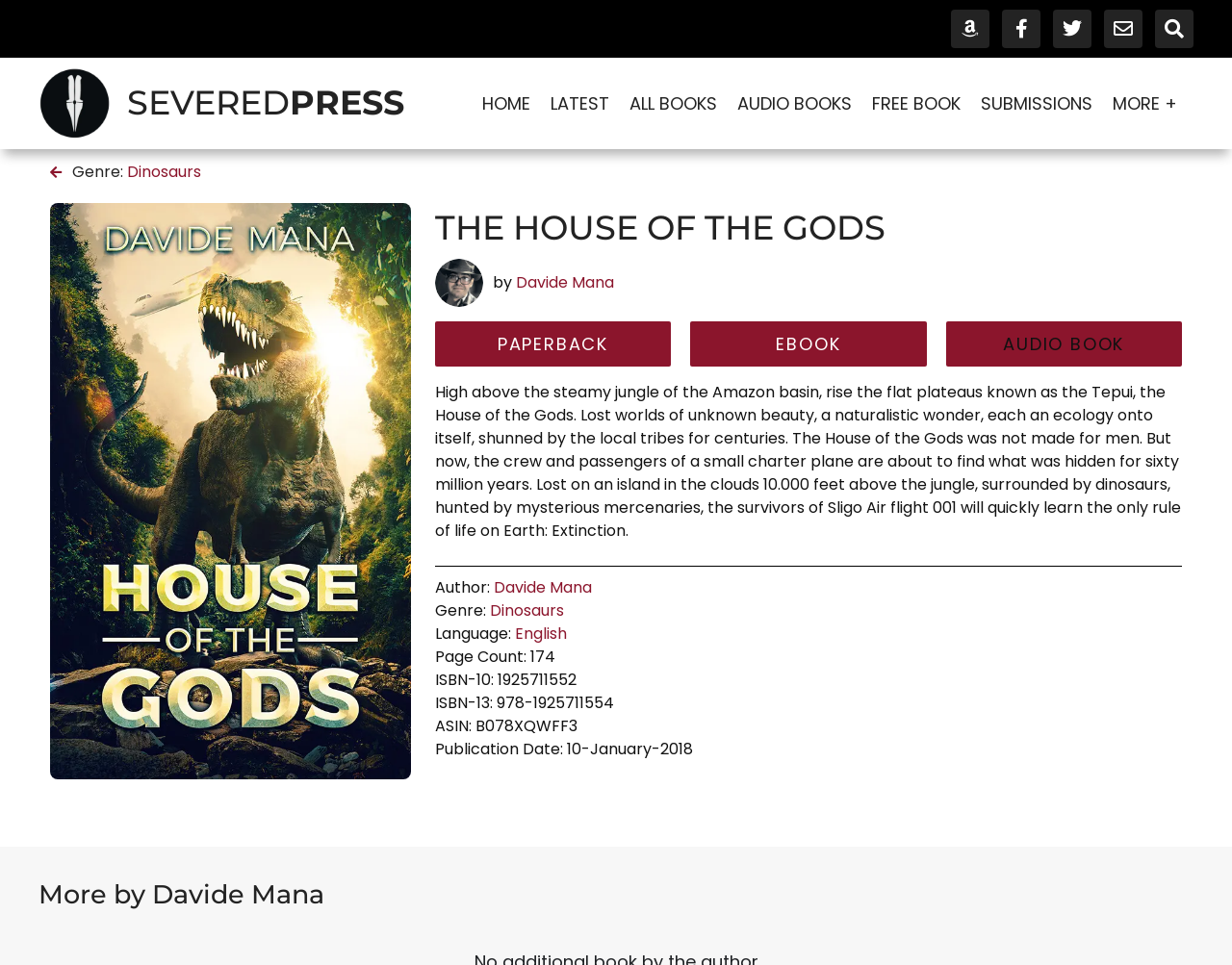From the screenshot, find the bounding box of the UI element matching this description: "English". Supply the bounding box coordinates in the form [left, top, right, bottom], each a float between 0 and 1.

[0.418, 0.645, 0.46, 0.668]